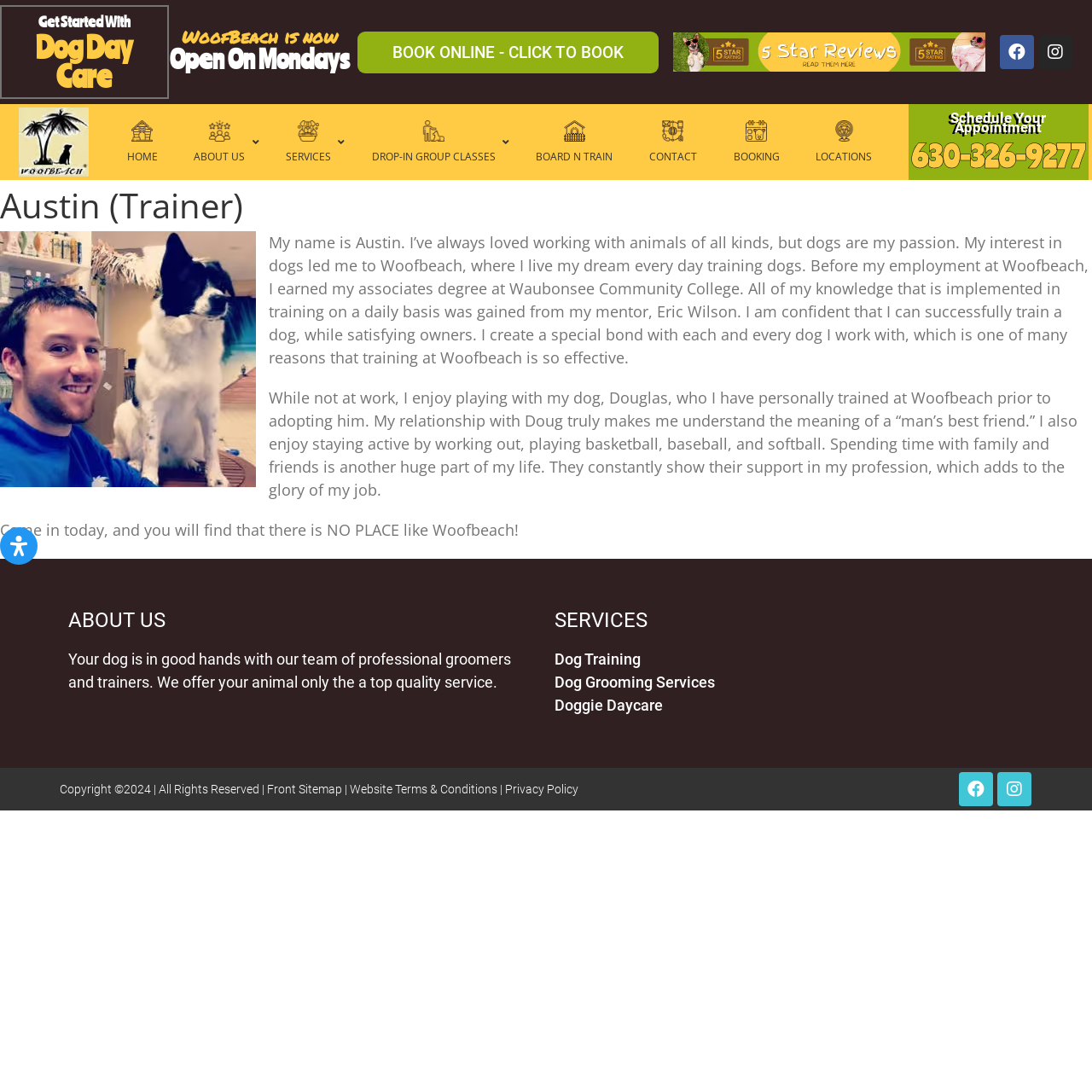What is the name of the trainer?
Please answer the question with a detailed response using the information from the screenshot.

The name of the trainer is mentioned in the heading 'Austin (Trainer)' and also in the text 'My name is Austin. I’ve always loved working with animals of all kinds, but dogs are my passion.'